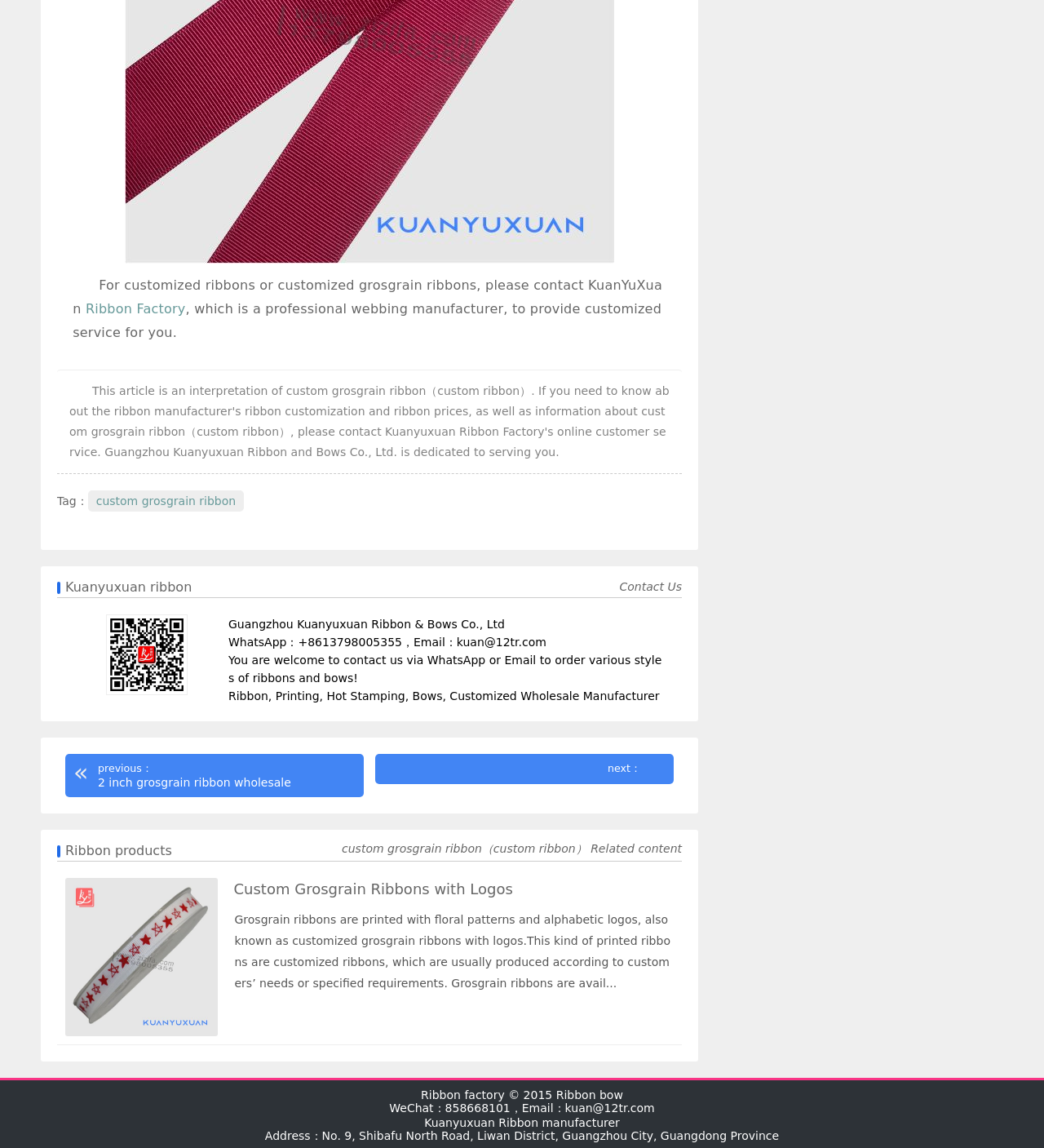What is the purpose of the 'Contact Us' button?
Provide a detailed answer to the question using information from the image.

The 'Contact Us' button is emphasized on the webpage, suggesting that it is a call-to-action for customers to get in touch with the company, likely to inquire about products or services.